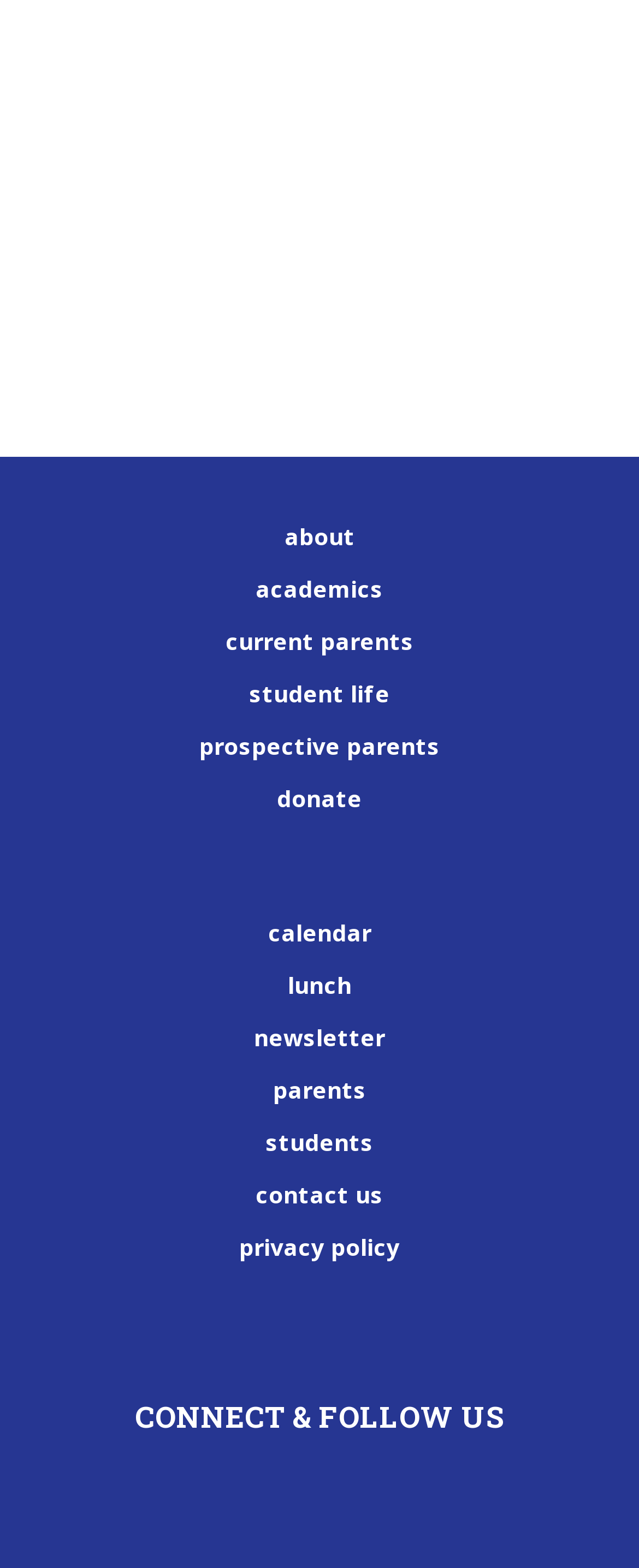Please find the bounding box coordinates of the element's region to be clicked to carry out this instruction: "follow on Facebook".

[0.379, 0.929, 0.474, 0.967]